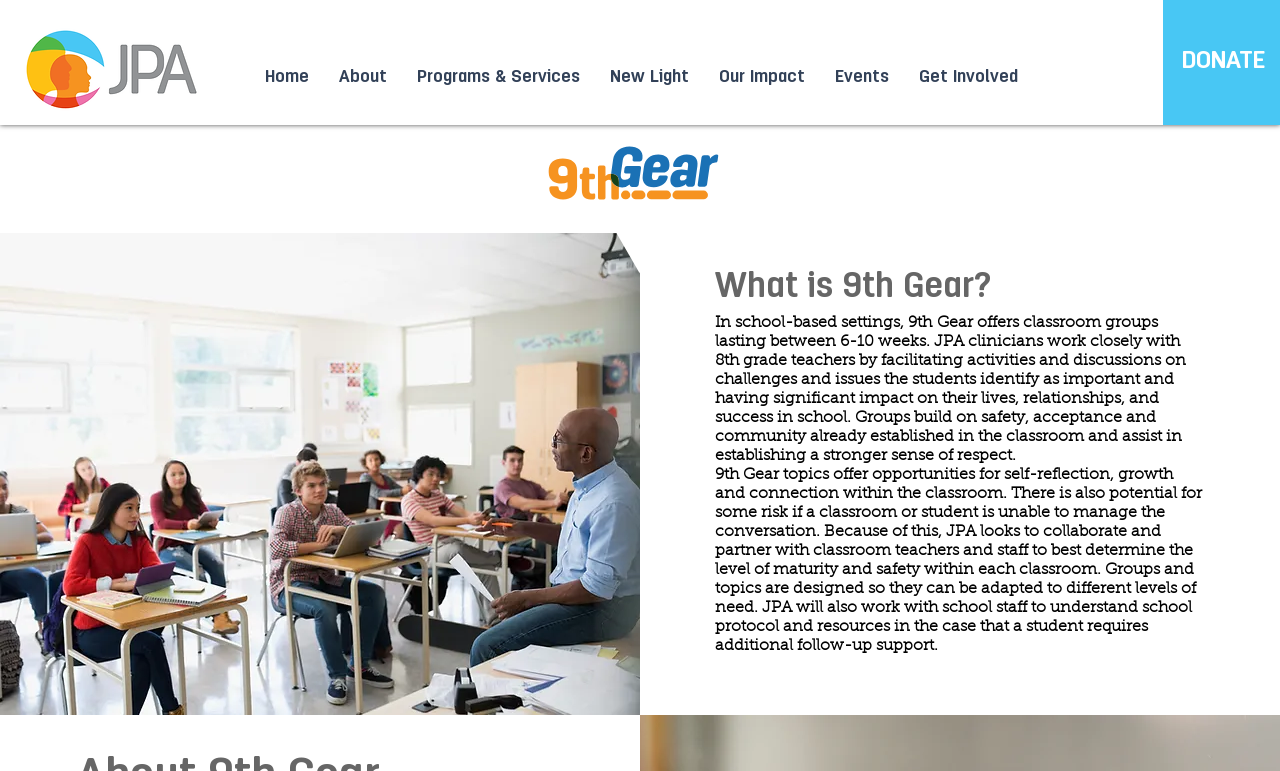Who does JPA collaborate with?
Using the image as a reference, give an elaborate response to the question.

According to the webpage, JPA looks to collaborate and partner with classroom teachers and staff to best determine the level of maturity and safety within each classroom, which implies that JPA collaborates with these individuals.